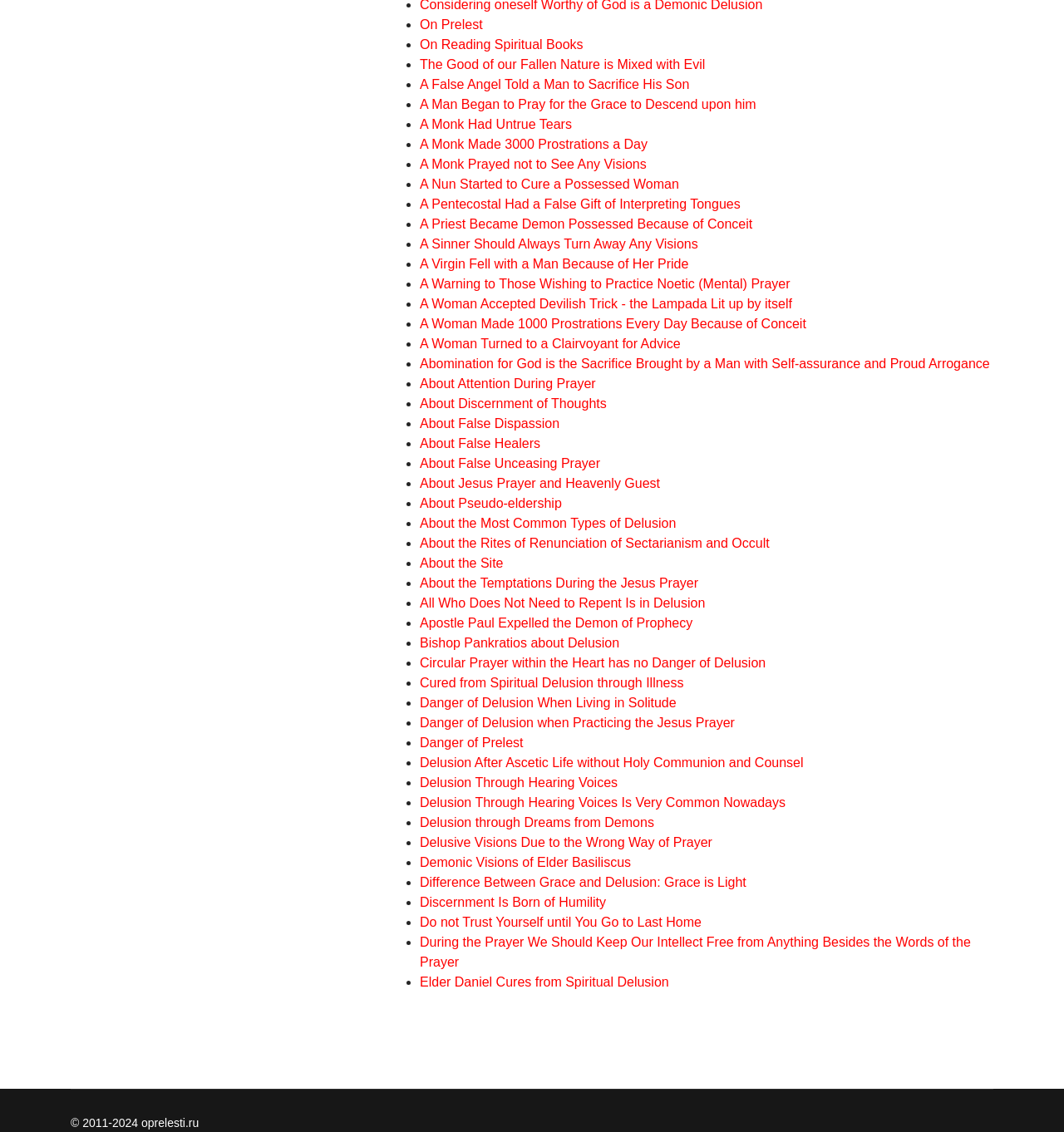Find the bounding box coordinates of the clickable element required to execute the following instruction: "View 'About the Most Common Types of Delusion'". Provide the coordinates as four float numbers between 0 and 1, i.e., [left, top, right, bottom].

[0.395, 0.456, 0.635, 0.468]